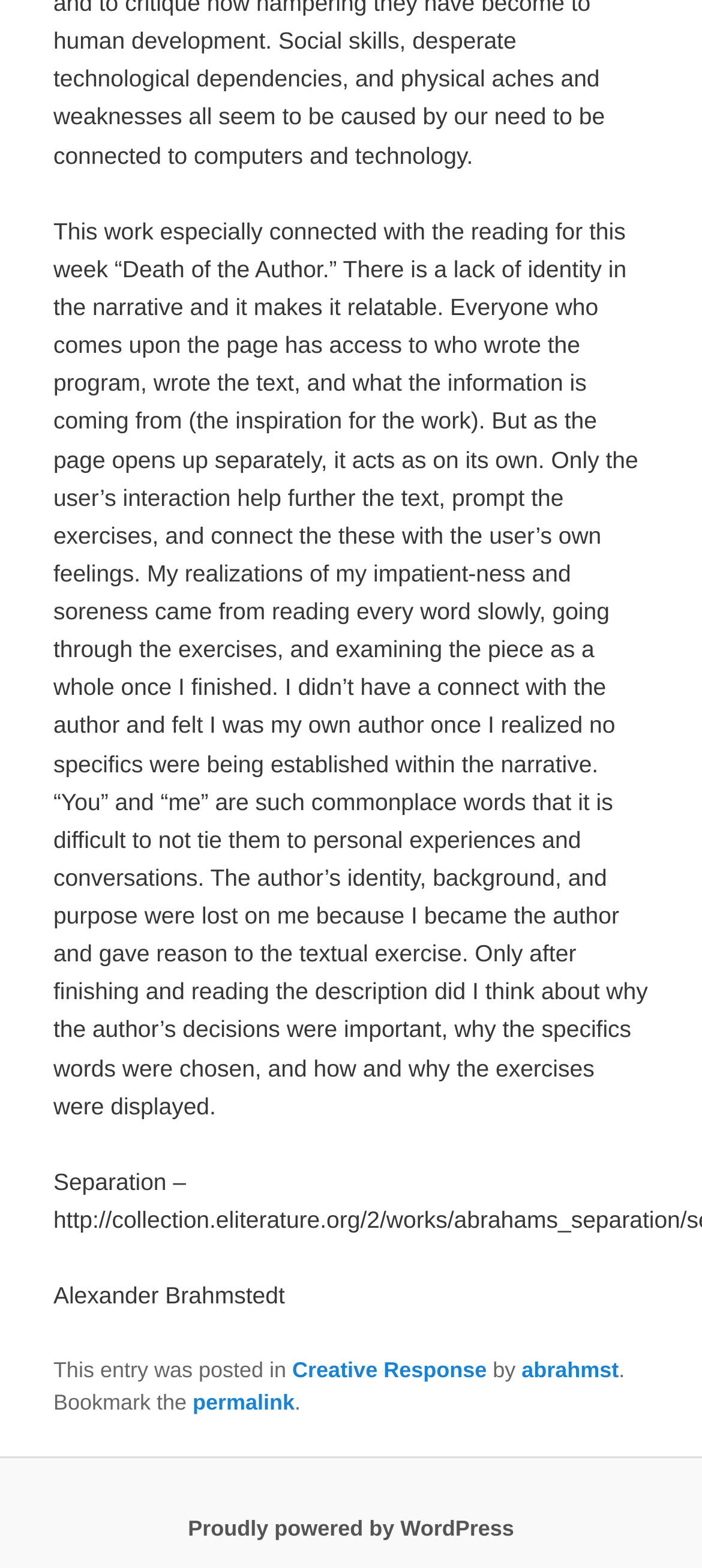What is the platform powering this website?
Utilize the information in the image to give a detailed answer to the question.

The platform powering this website is mentioned in the link element with the bounding box coordinates [0.268, 0.967, 0.732, 0.983].